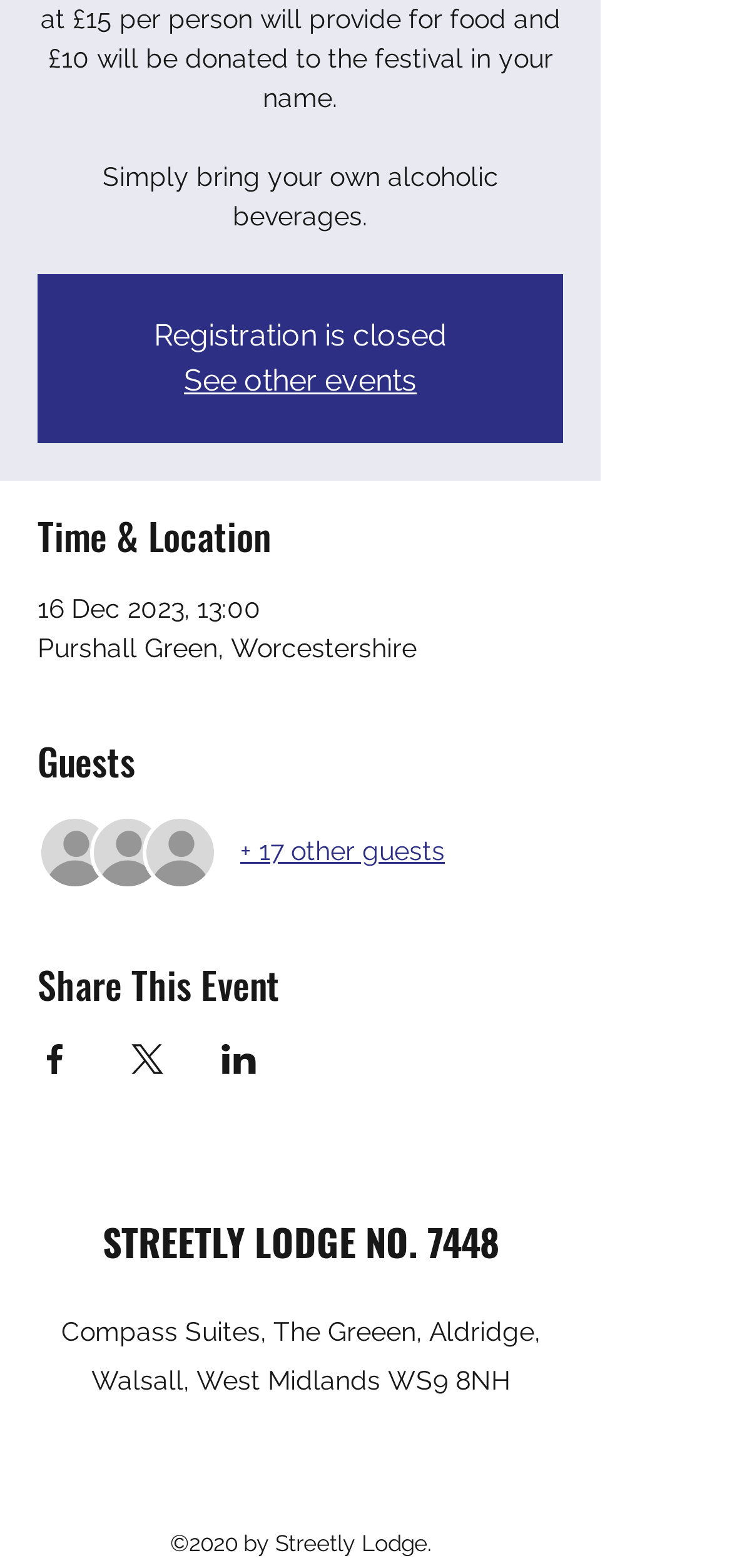Predict the bounding box coordinates of the UI element that matches this description: "aria-label="Facebook"". The coordinates should be in the format [left, top, right, bottom] with each value between 0 and 1.

[0.385, 0.923, 0.436, 0.947]